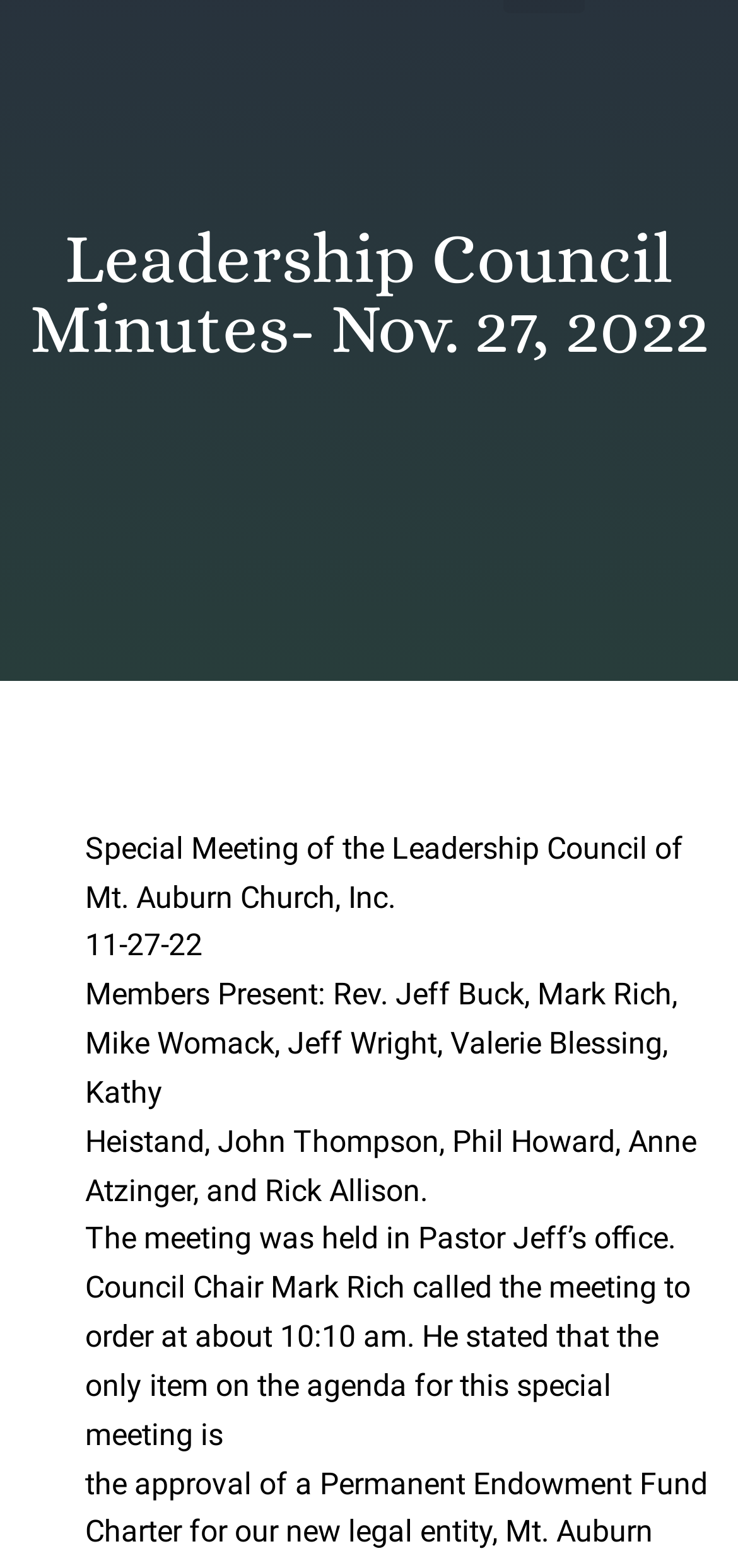Summarize the contents and layout of the webpage in detail.

The webpage appears to be a document or a report detailing the minutes of a special meeting of the Leadership Council of Mount Auburn Church, Inc. held on November 27, 2022. 

At the top of the page, there is a heading that reads "Leadership Council Minutes- Nov. 27, 2022". Below this heading, there is a block of text that provides context about the meeting, including the date, the members present, and the location of the meeting. 

The text is organized into several paragraphs, with each paragraph describing a specific aspect of the meeting. The paragraphs are positioned in a vertical column, with each paragraph located below the previous one. 

The text is dense and contains a significant amount of information about the meeting, including the names of the members present, the agenda item, and the details of the discussion. There are no images on the page.